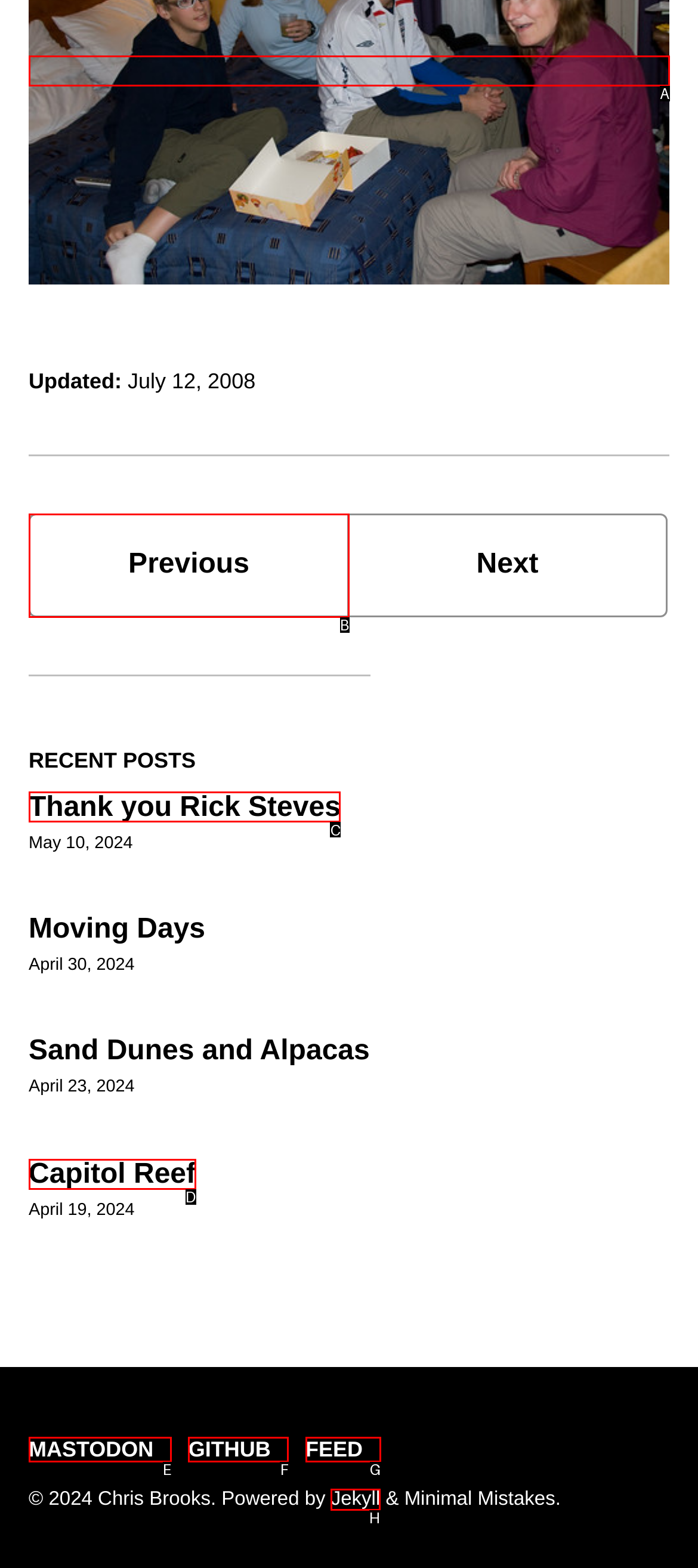Match the following description to the correct HTML element: Capitol Reef Indicate your choice by providing the letter.

D